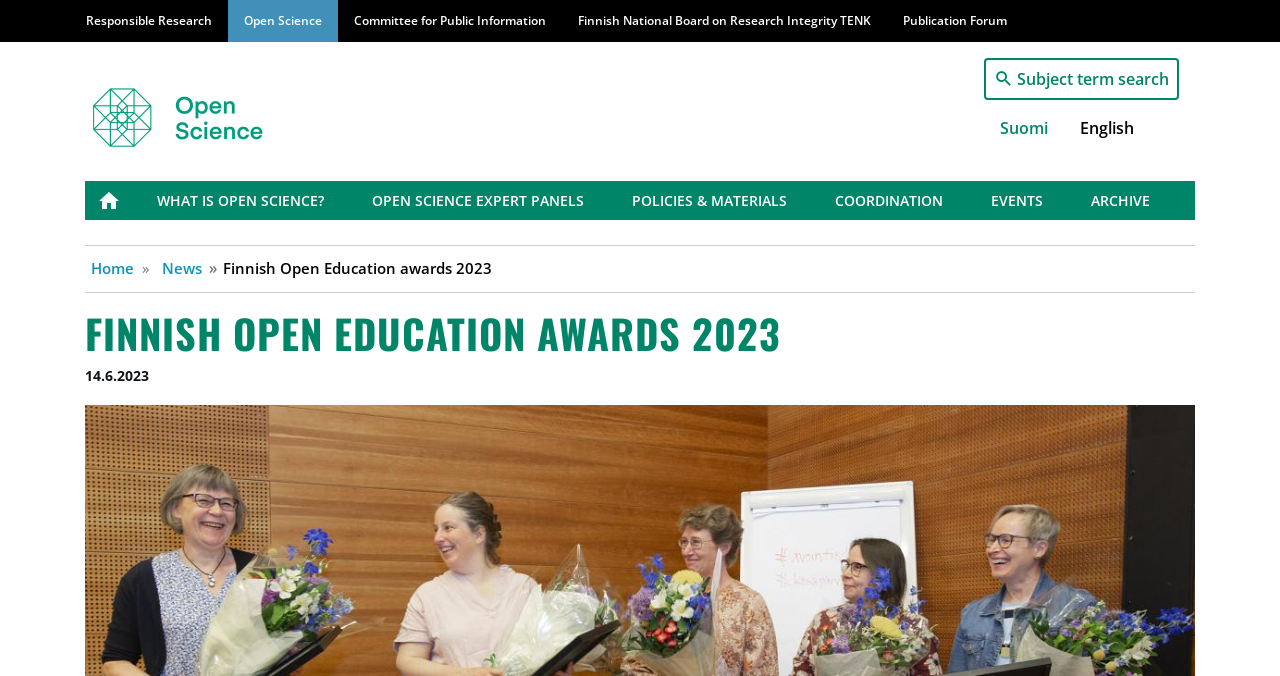Pinpoint the bounding box coordinates of the clickable element to carry out the following instruction: "go to home page."

[0.066, 0.094, 0.248, 0.226]